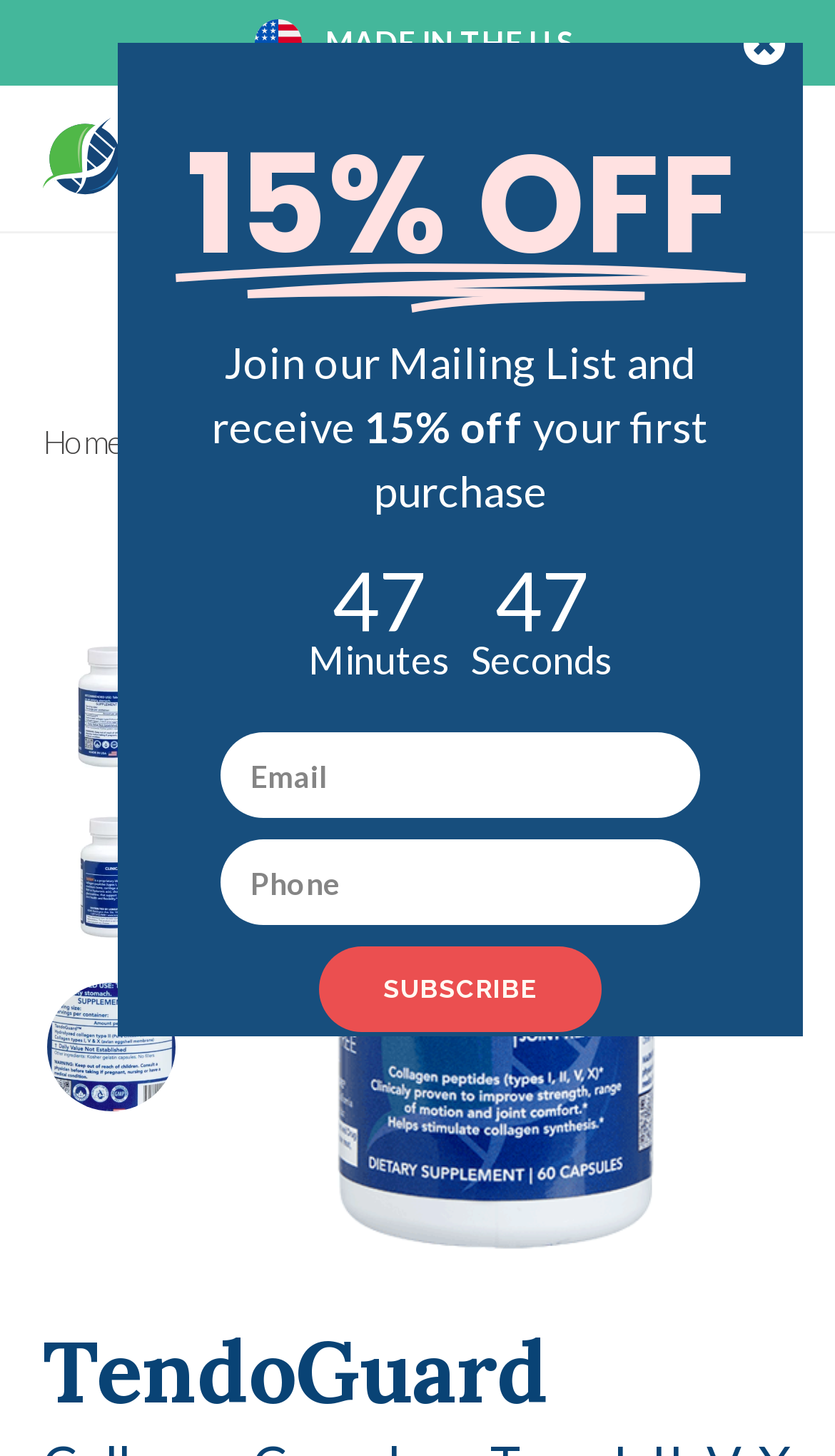Could you indicate the bounding box coordinates of the region to click in order to complete this instruction: "Click the 'Home' link".

[0.051, 0.29, 0.151, 0.316]